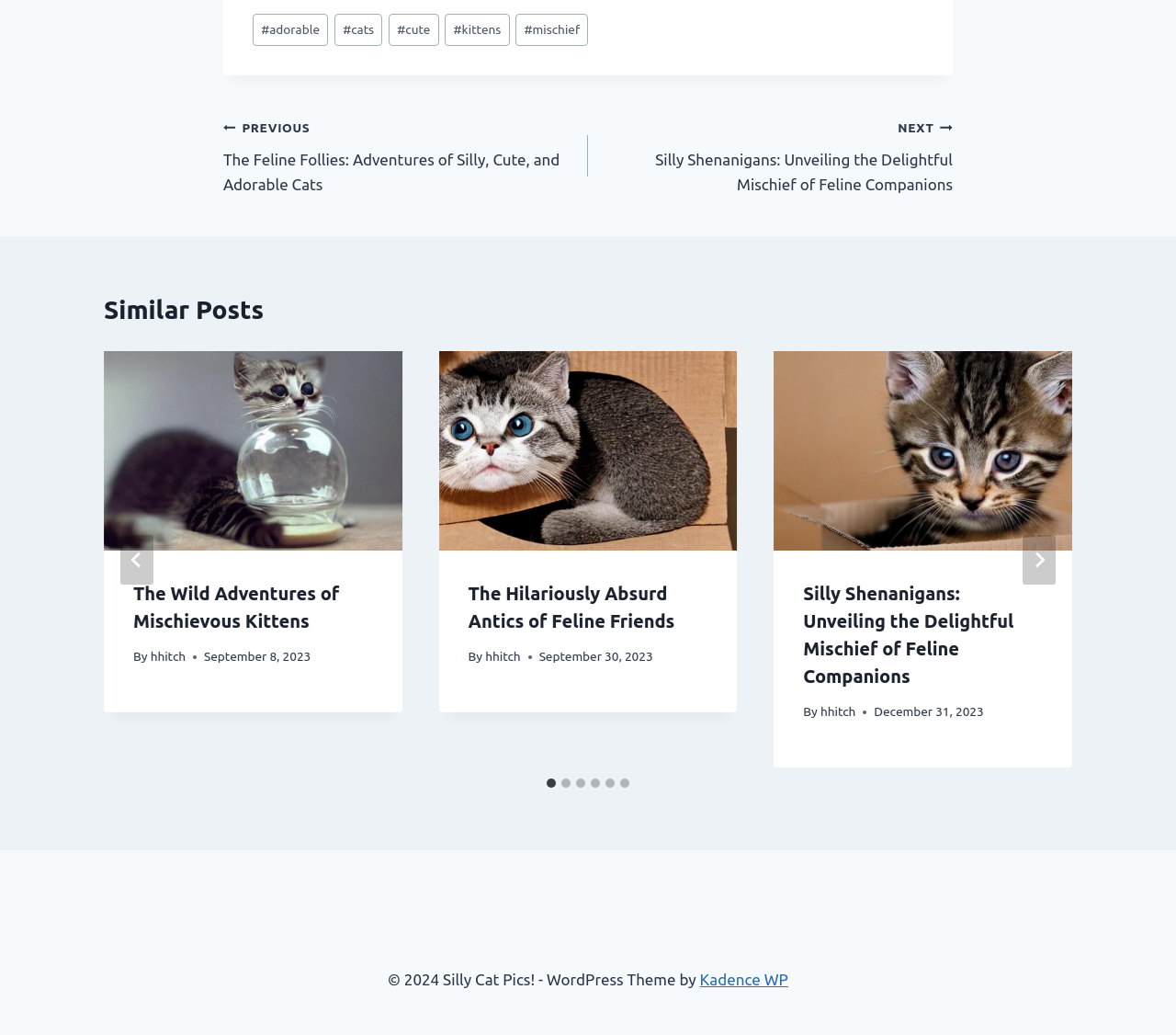Please reply to the following question with a single word or a short phrase:
What is the category of the post tags?

cats, kittens, etc.